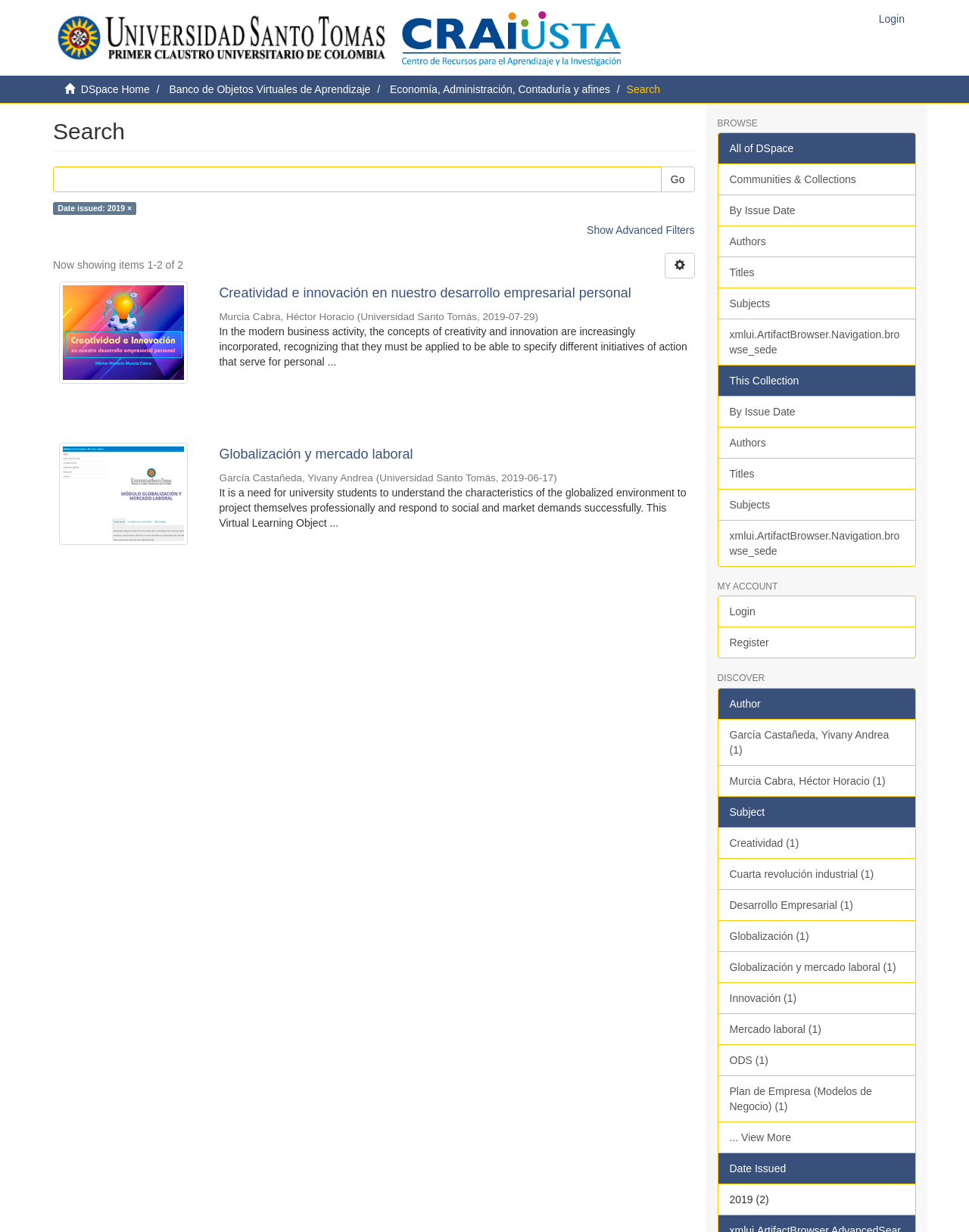Identify the coordinates of the bounding box for the element that must be clicked to accomplish the instruction: "View Portfolio".

None